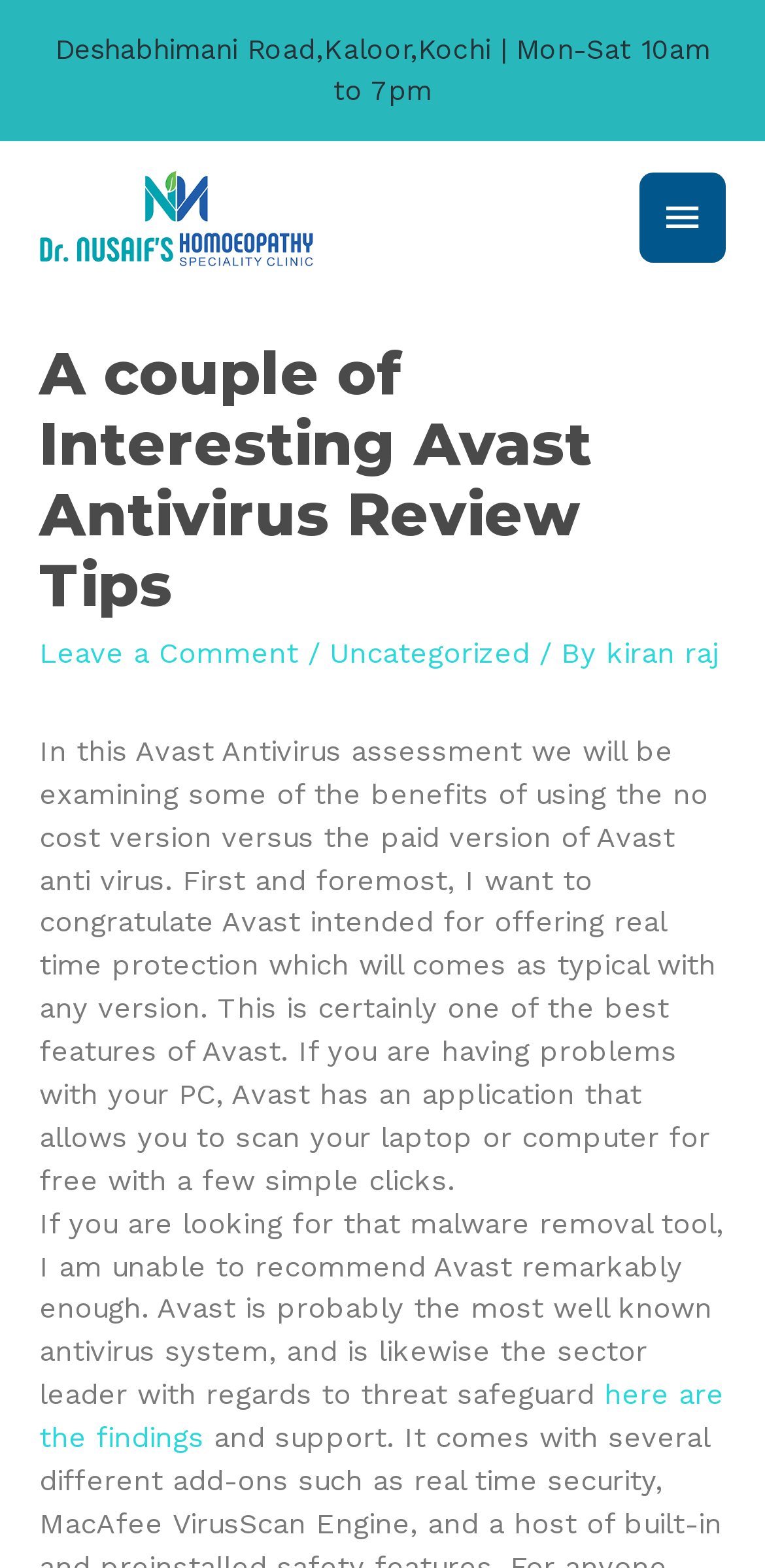Identify and extract the main heading of the webpage.

A couple of Interesting Avast Antivirus Review Tips